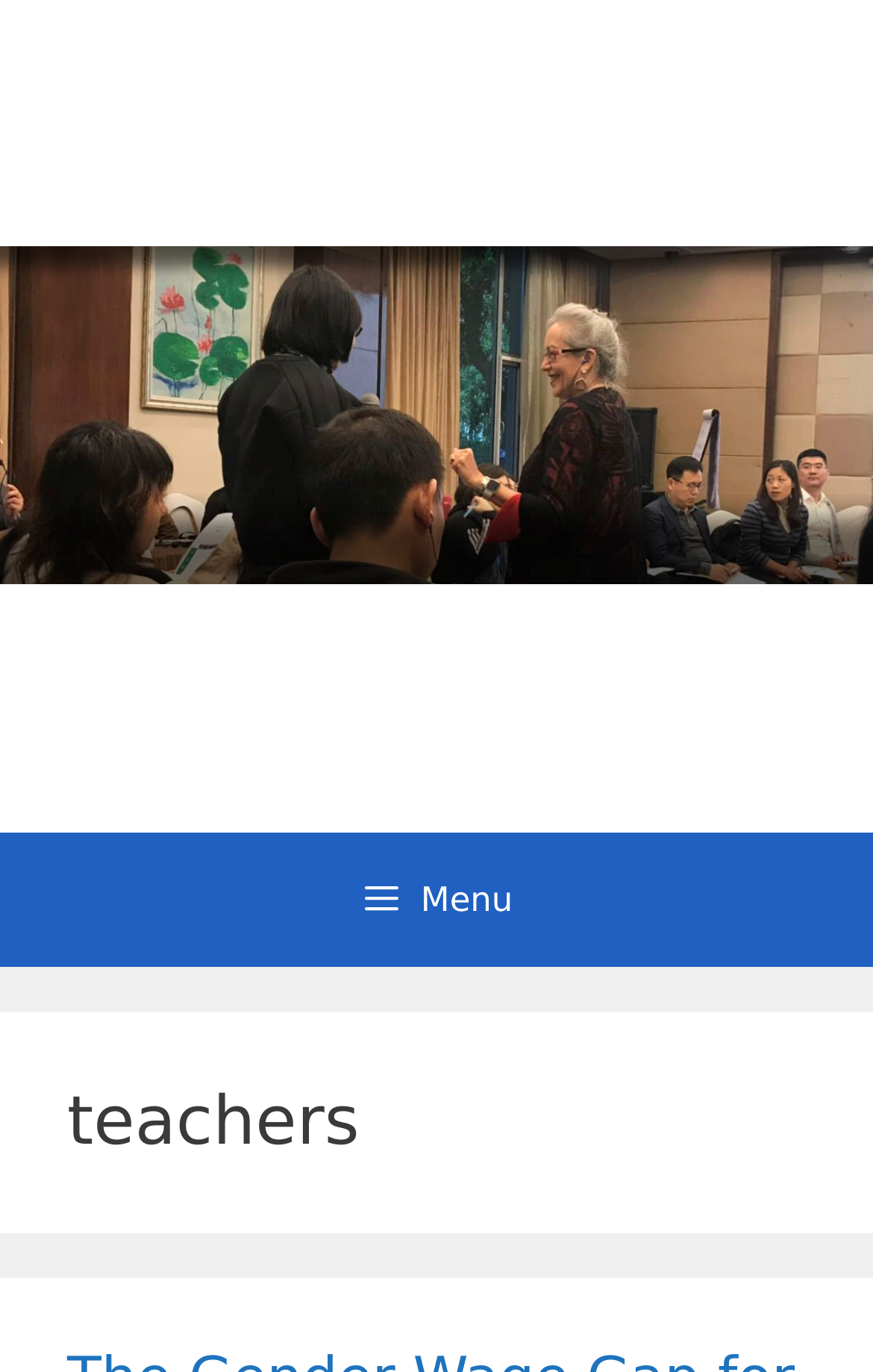Given the element description Menu, specify the bounding box coordinates of the corresponding UI element in the format (top-left x, top-left y, bottom-right x, bottom-right y). All values must be between 0 and 1.

[0.0, 0.607, 1.0, 0.705]